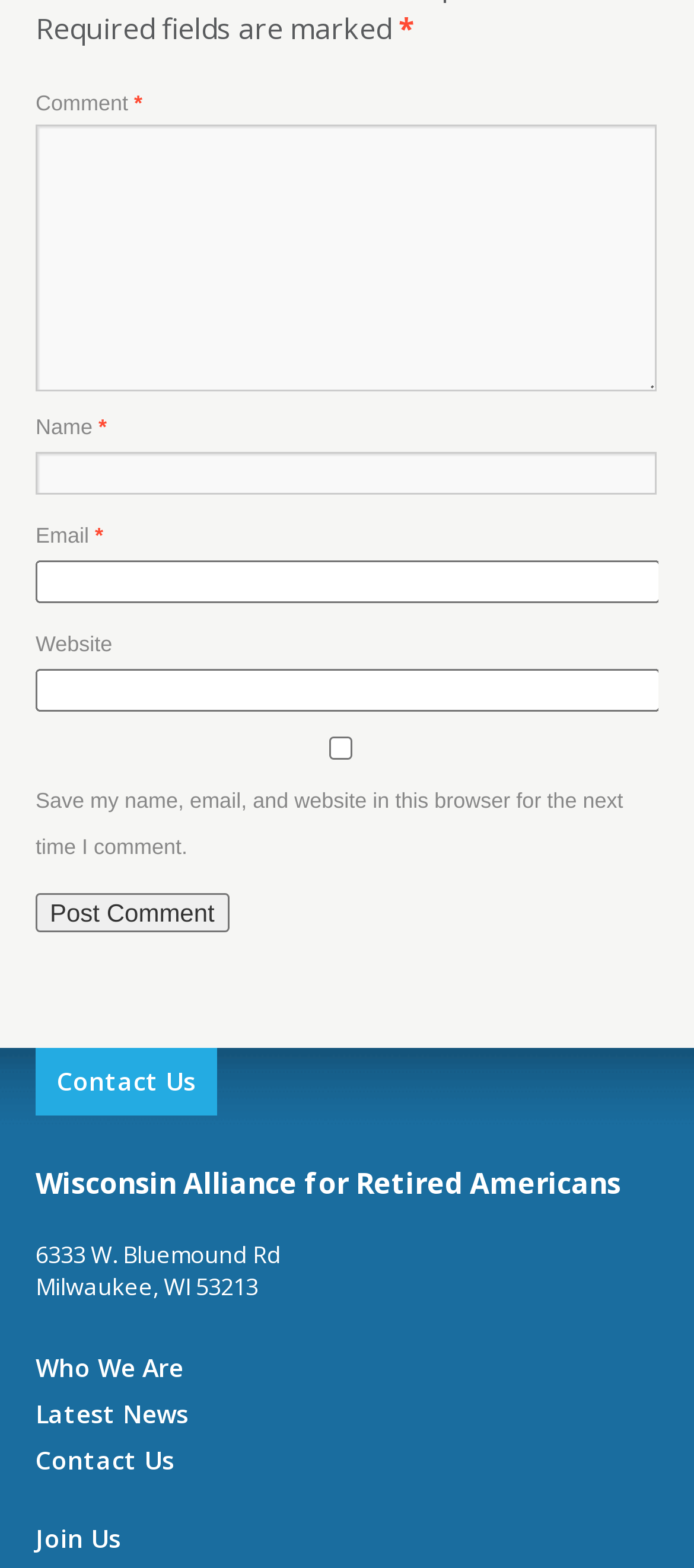Pinpoint the bounding box coordinates of the element to be clicked to execute the instruction: "Input your email".

[0.051, 0.357, 0.951, 0.385]